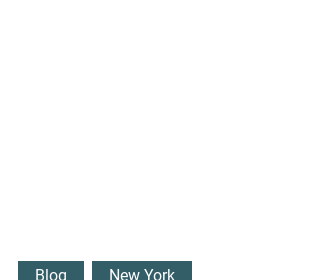Can you look at the image and give a comprehensive answer to the question:
What is the purpose of the image?

The caption states that the image serves to enrich the content regarding potential internet options available in New Rochelle, indicating that the purpose of the image is to provide visual support and enhance the reader's understanding of the article.